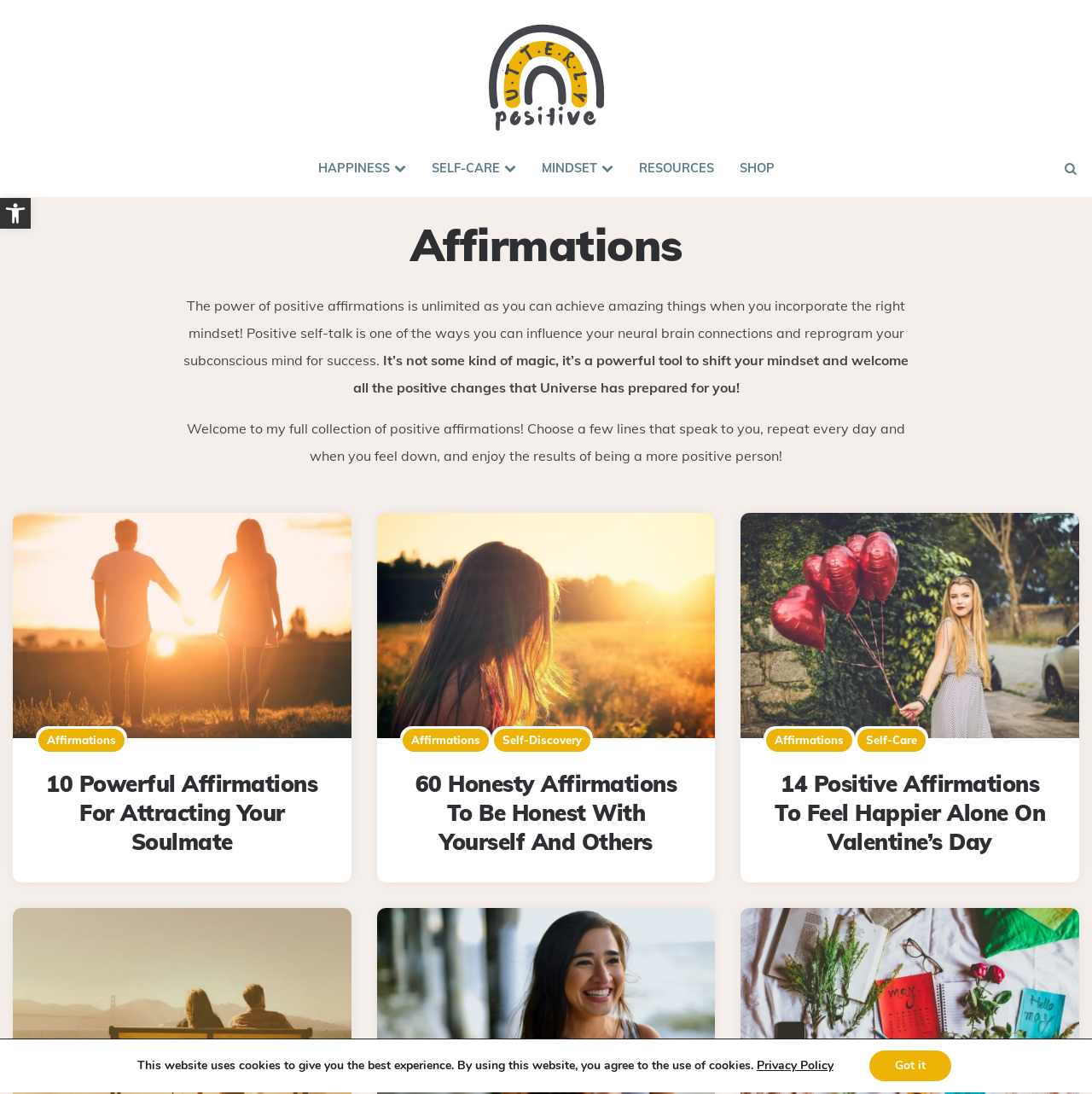Respond to the question with just a single word or phrase: 
What is the first category of affirmations?

HAPPINESS